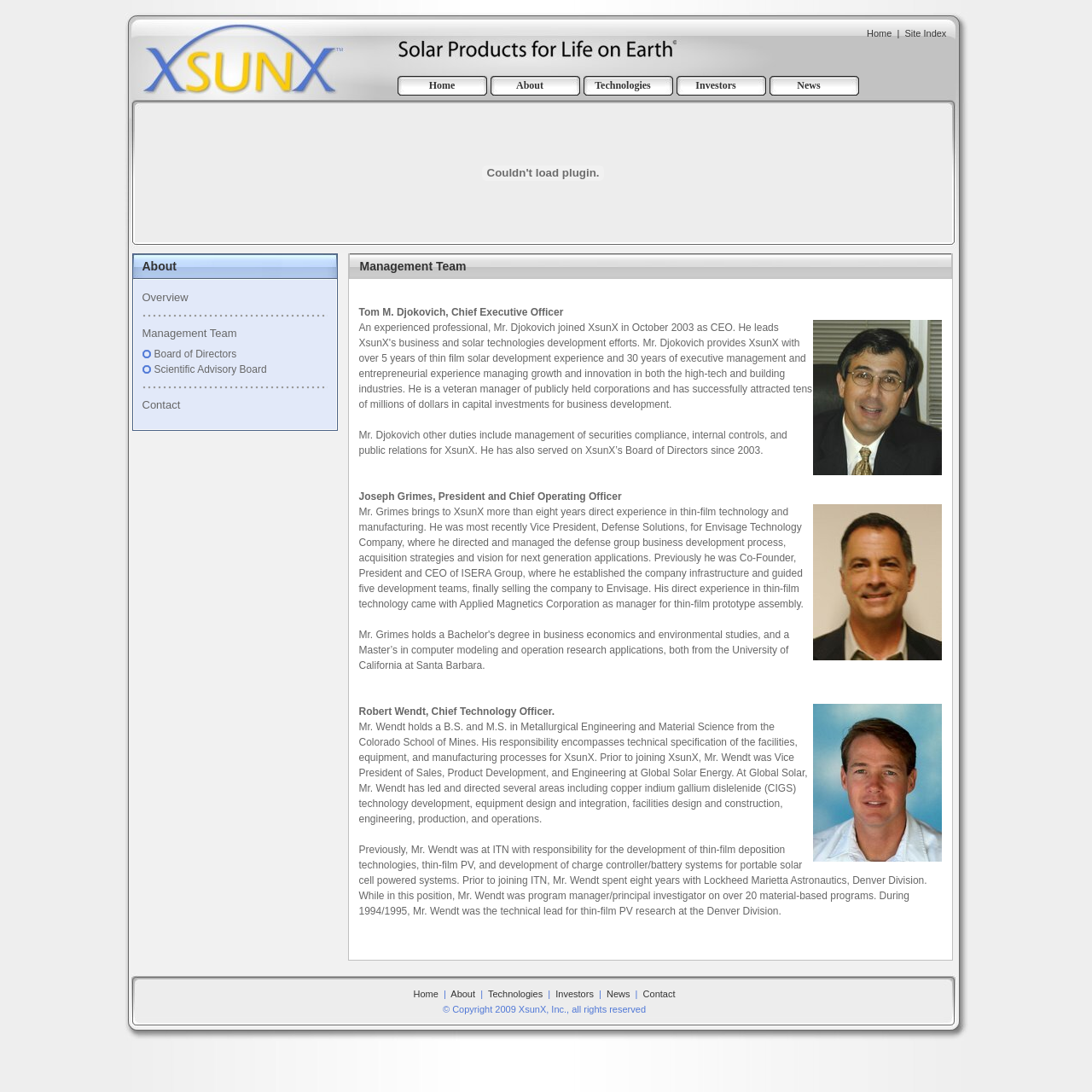Find the bounding box coordinates of the area that needs to be clicked in order to achieve the following instruction: "Go to News". The coordinates should be specified as four float numbers between 0 and 1, i.e., [left, top, right, bottom].

[0.704, 0.07, 0.786, 0.091]